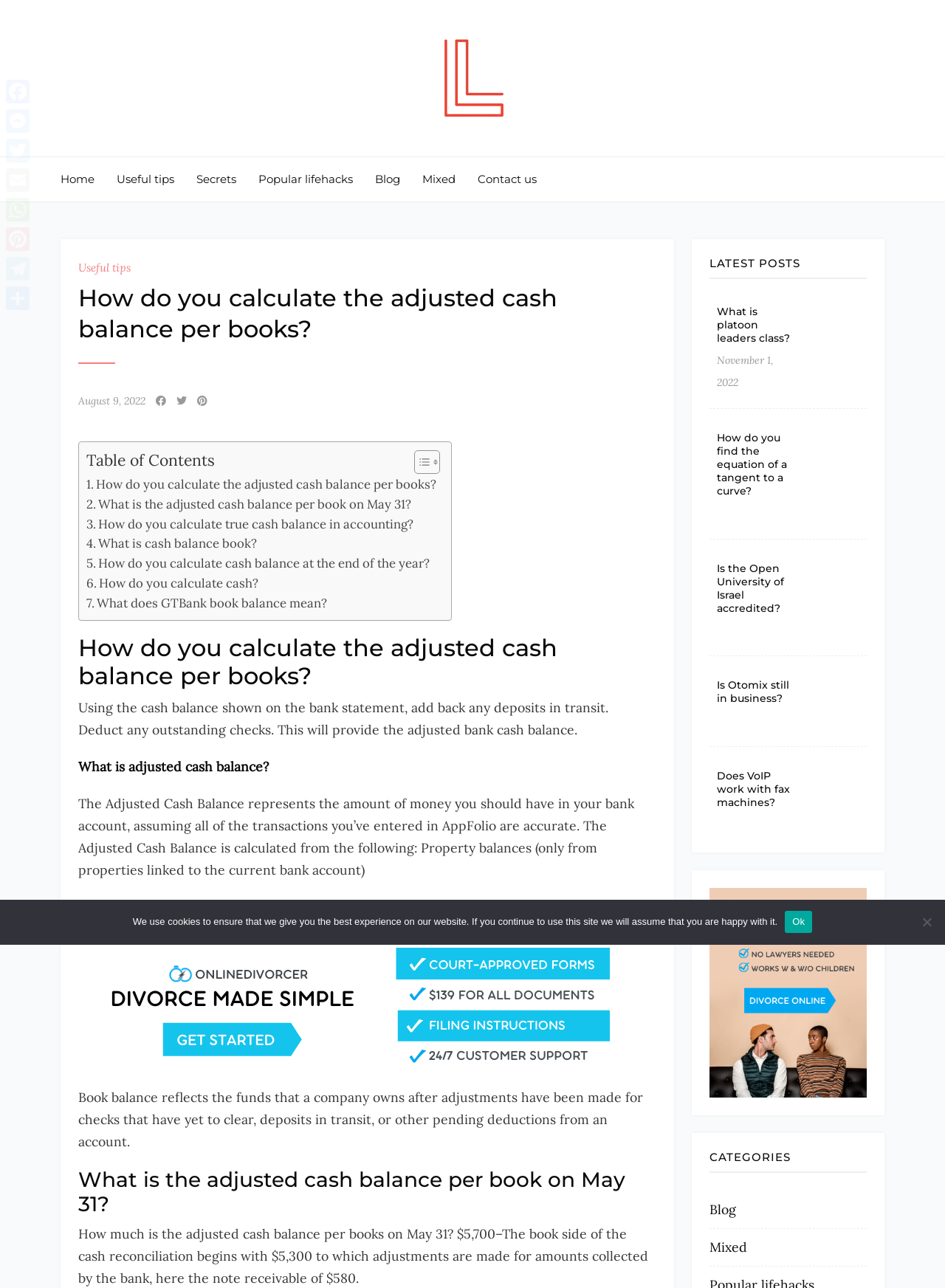Identify the bounding box for the UI element described as: "+49 551 39 34882". Ensure the coordinates are four float numbers between 0 and 1, formatted as [left, top, right, bottom].

None